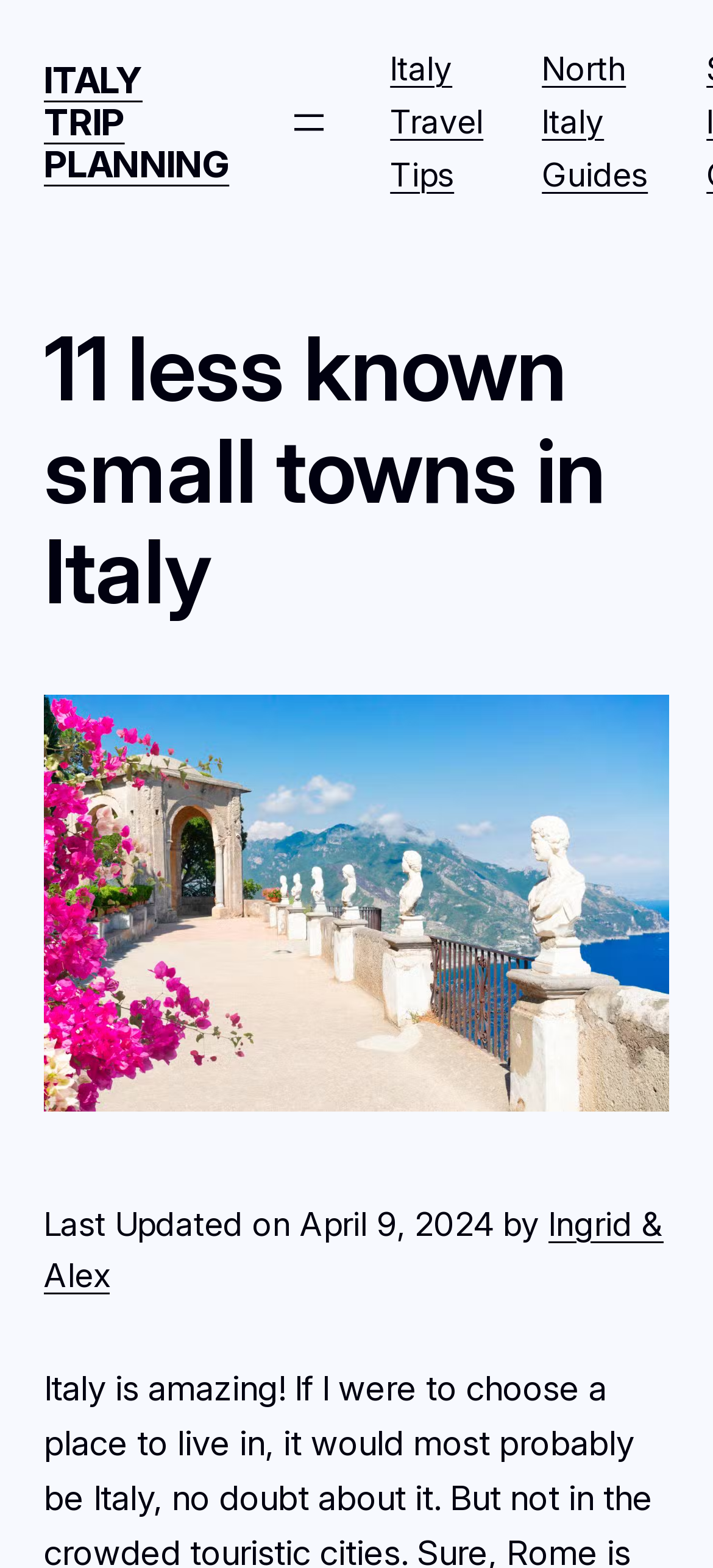Reply to the question with a brief word or phrase: How many links are in the header navigation?

1